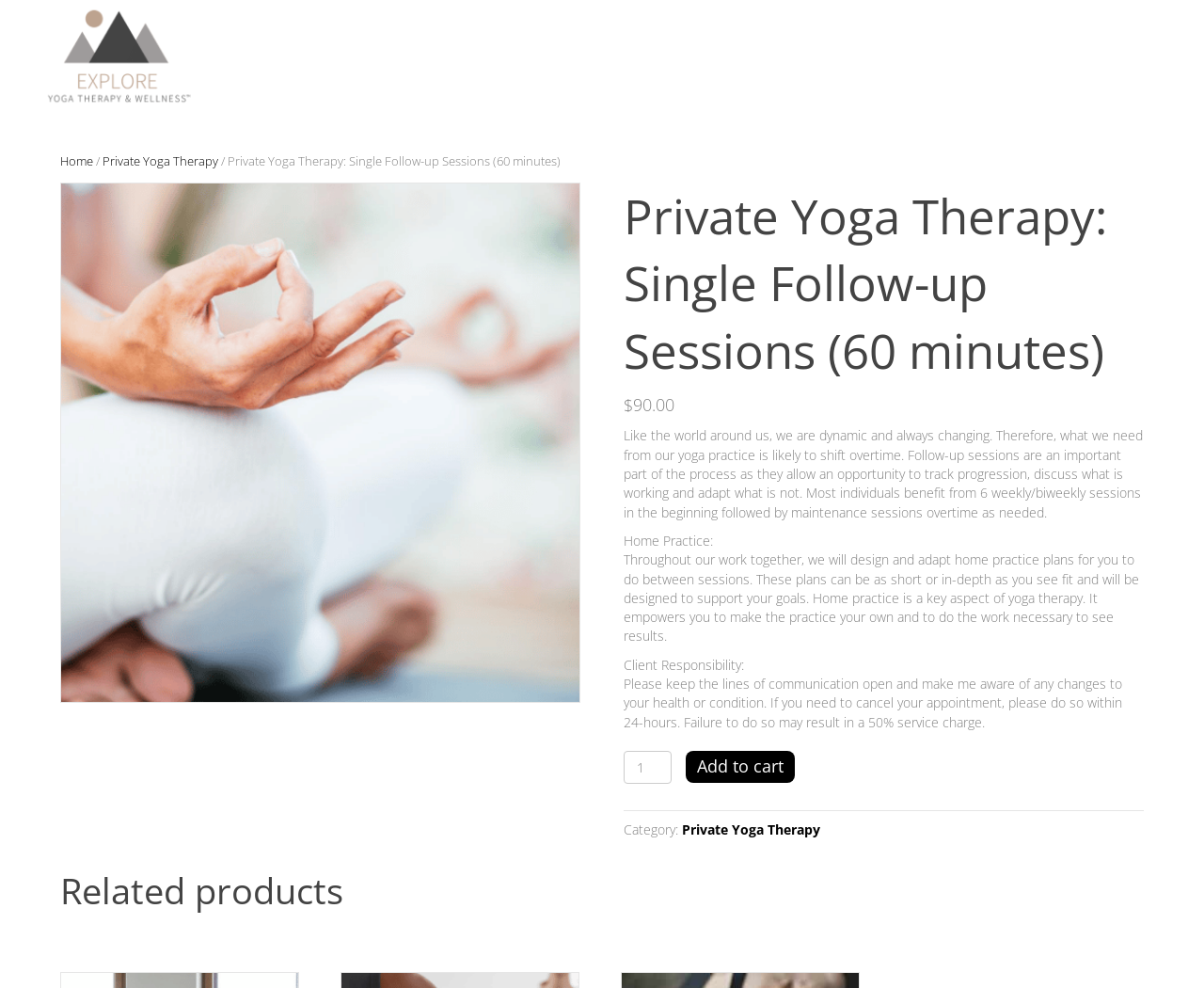Locate the bounding box coordinates of the element I should click to achieve the following instruction: "Click on Return Policy".

None